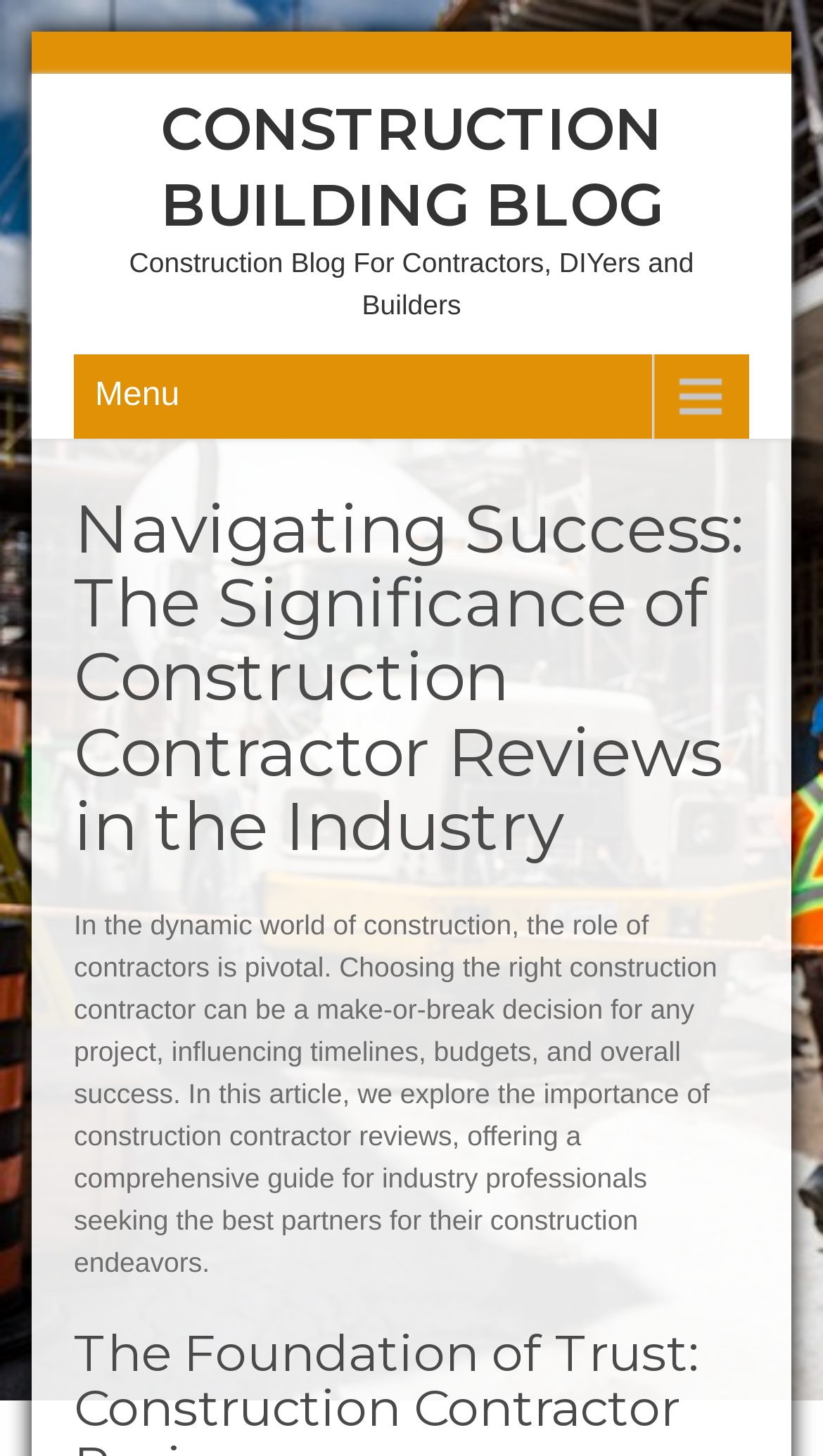Please give a concise answer to this question using a single word or phrase: 
What is the name of the blog?

Construction Building Blog